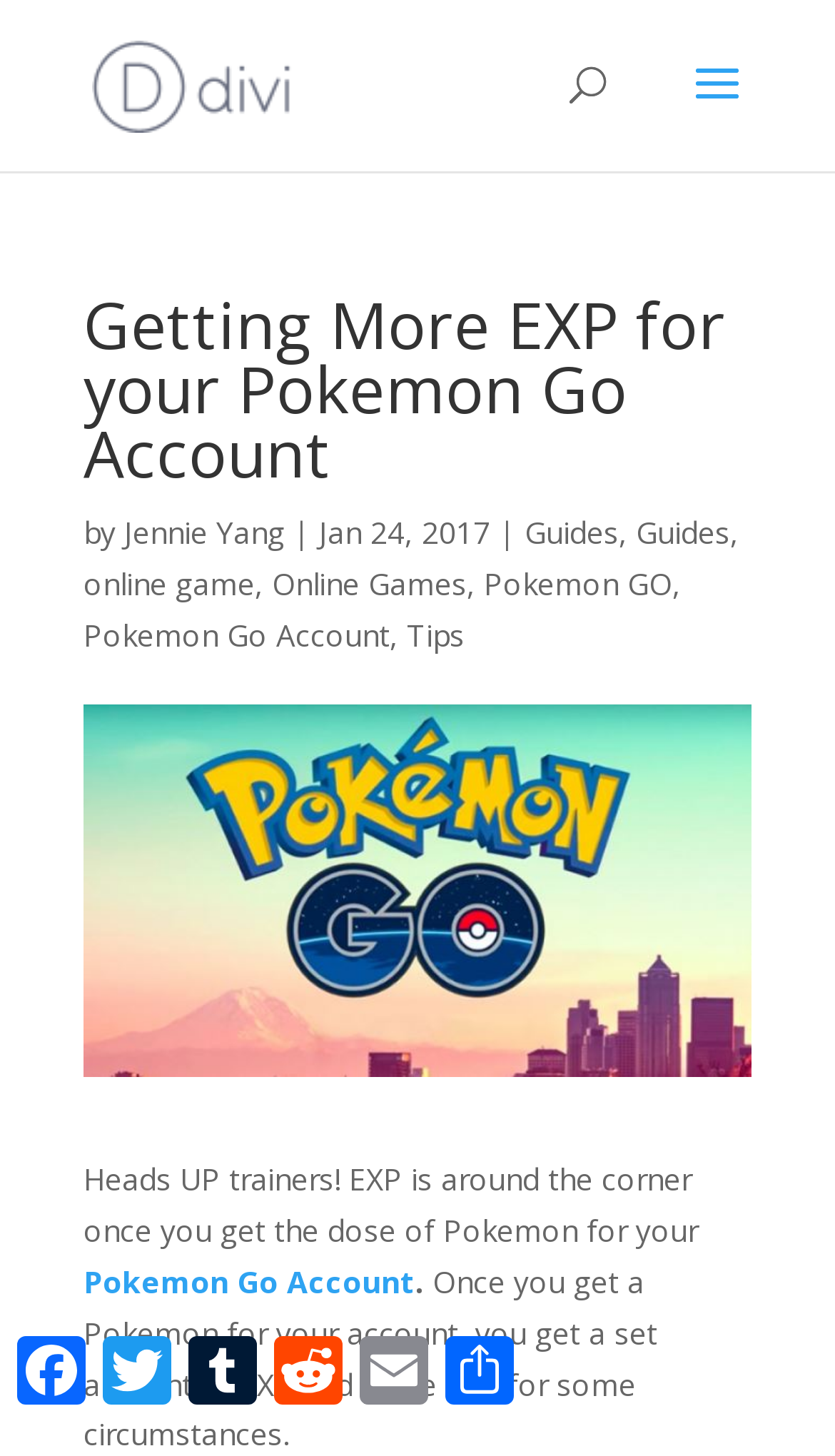Can you pinpoint the bounding box coordinates for the clickable element required for this instruction: "Visit Jennie Yang's page"? The coordinates should be four float numbers between 0 and 1, i.e., [left, top, right, bottom].

[0.149, 0.351, 0.341, 0.379]